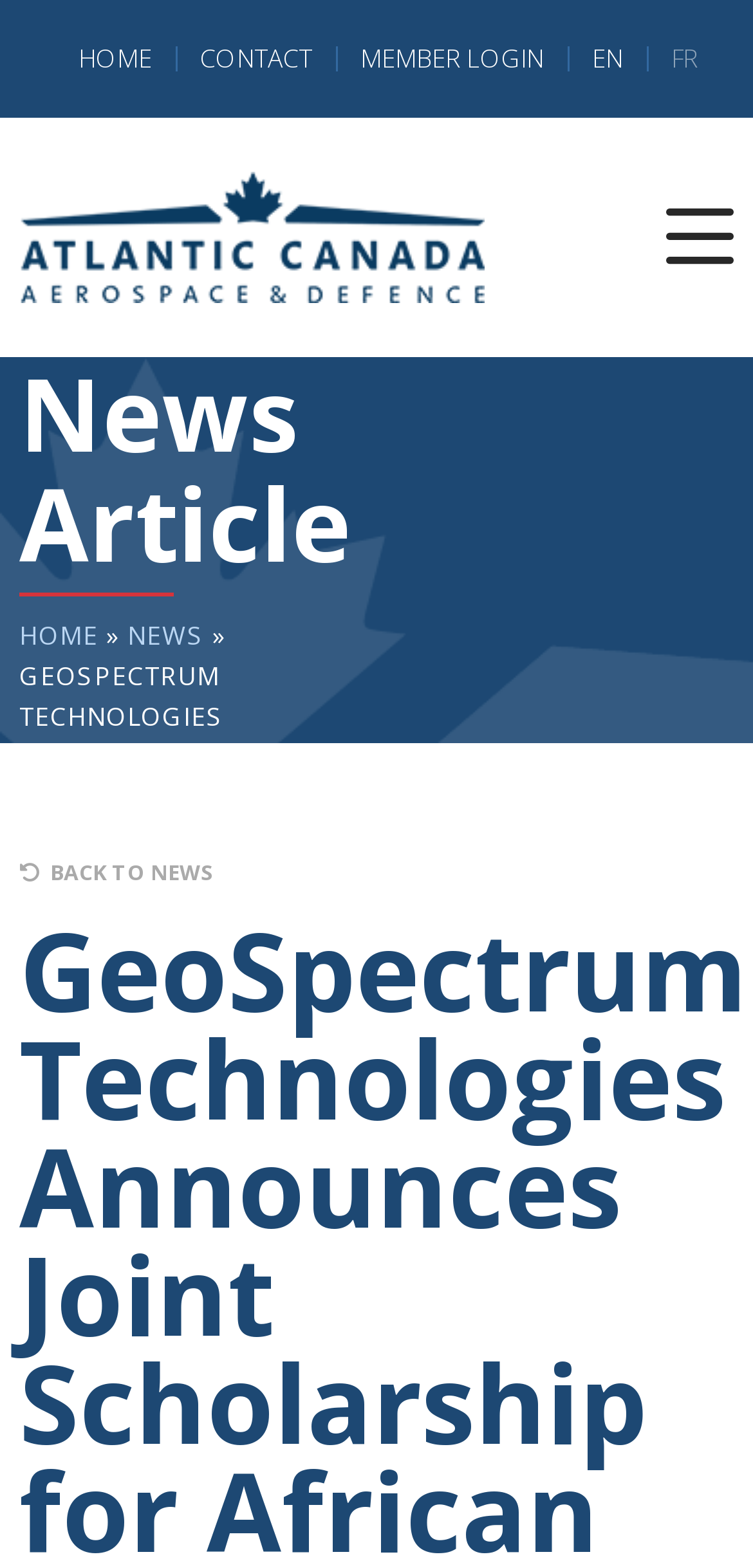Please indicate the bounding box coordinates of the element's region to be clicked to achieve the instruction: "read news article". Provide the coordinates as four float numbers between 0 and 1, i.e., [left, top, right, bottom].

[0.026, 0.228, 0.5, 0.369]